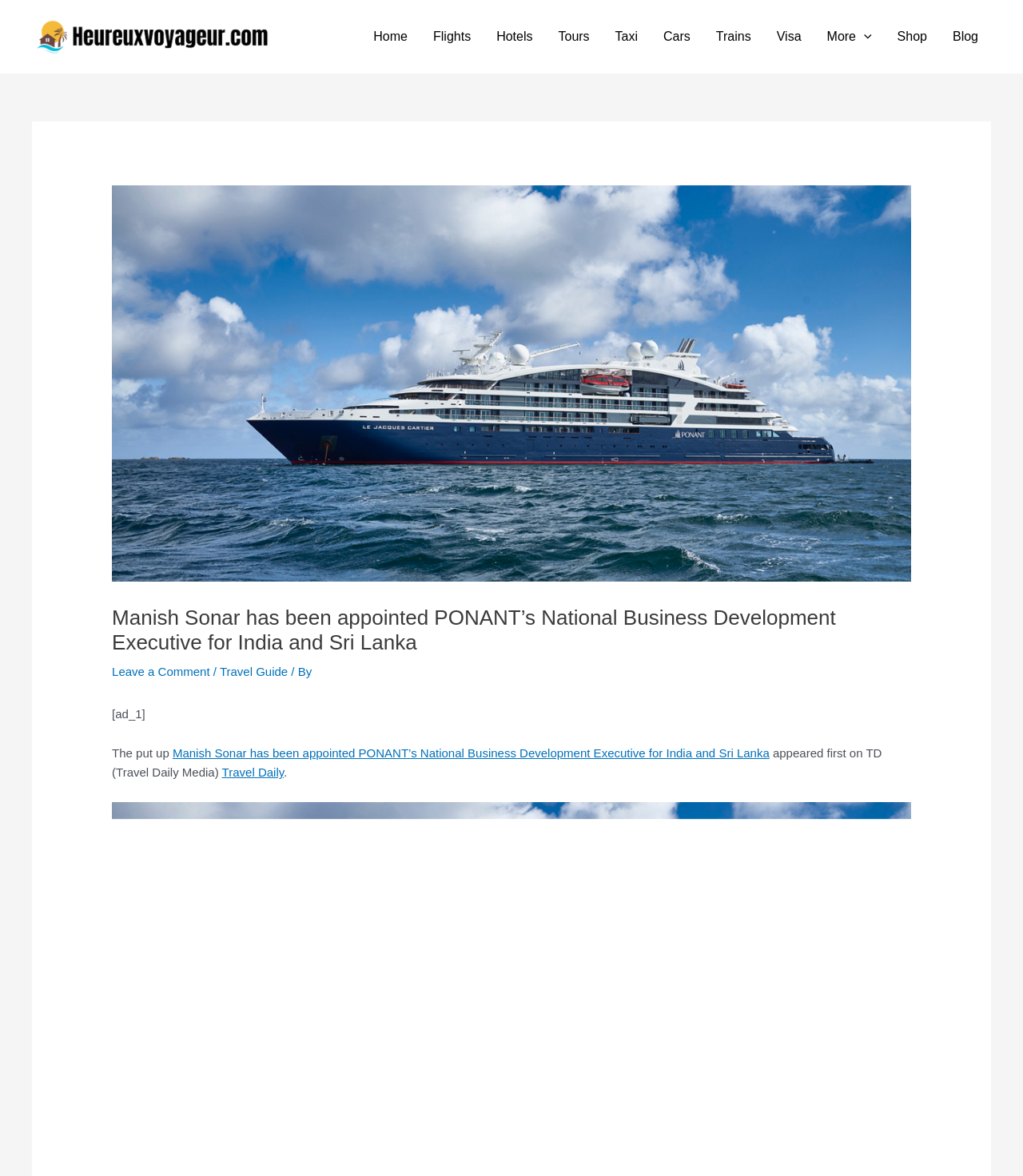Is there an image associated with the heureuxvoyageur link?
Answer the question based on the image using a single word or a brief phrase.

Yes